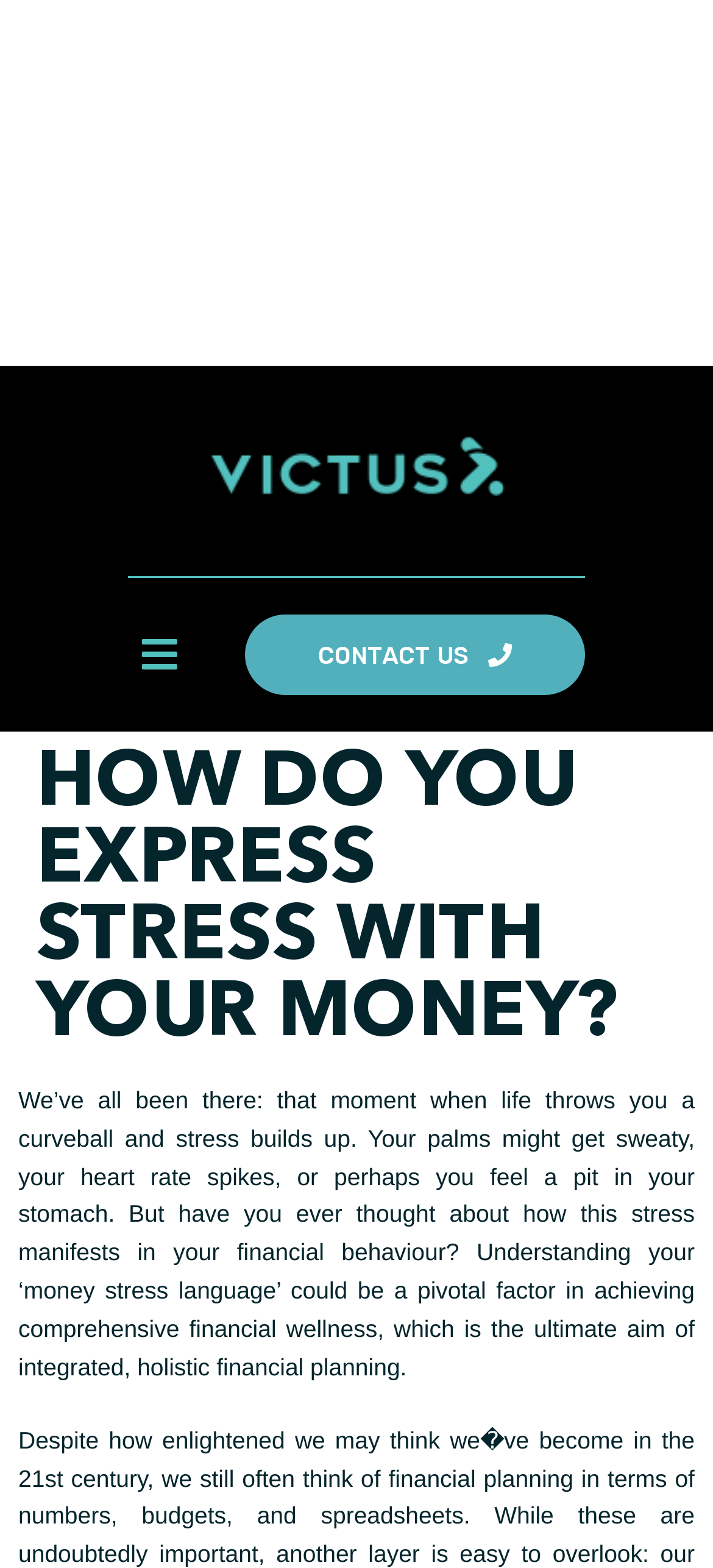What is the emotional response to stress mentioned in the article?
Please look at the screenshot and answer using one word or phrase.

Sweaty palms, heart rate spikes, pit in stomach